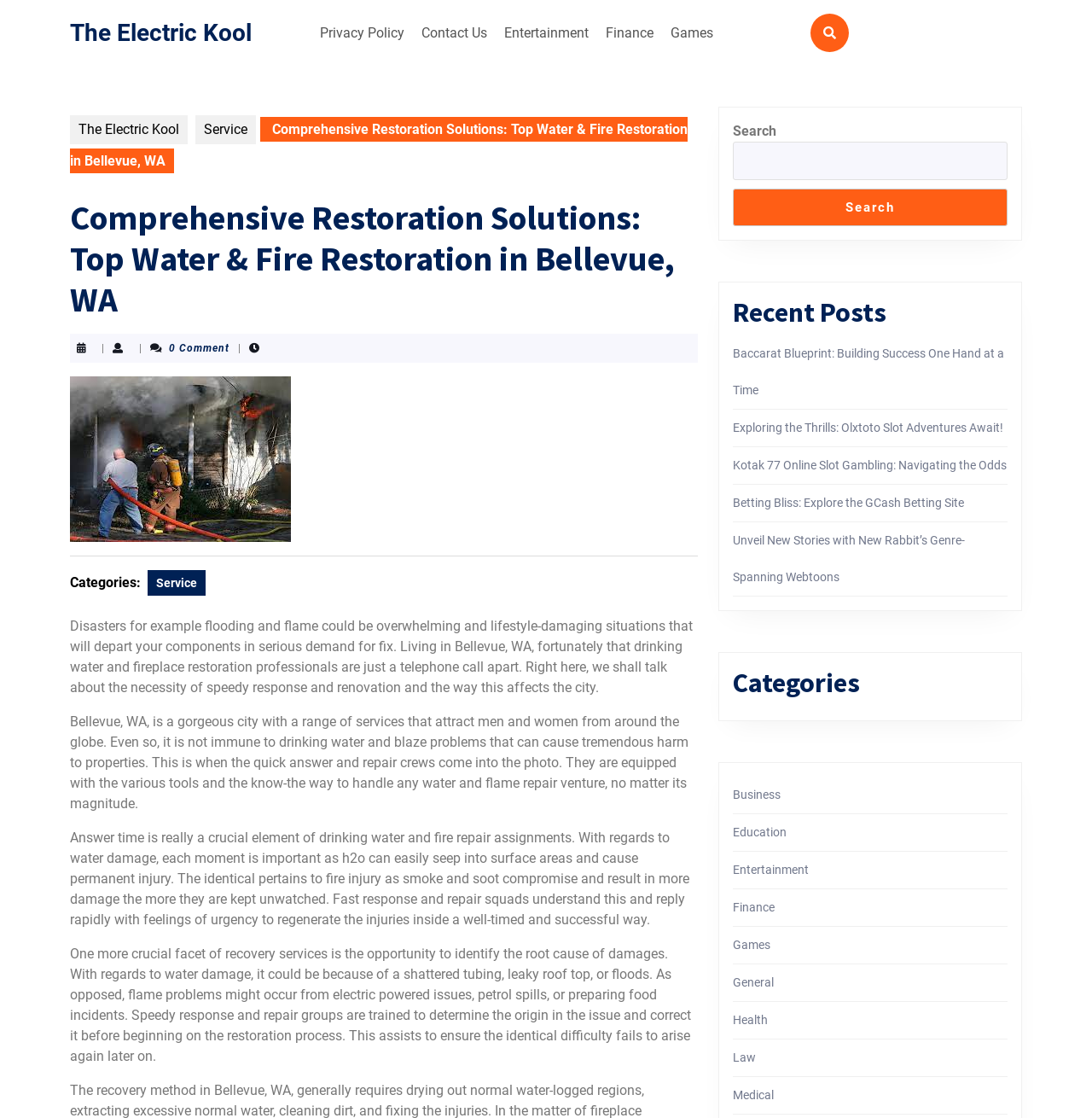Please identify the bounding box coordinates for the region that you need to click to follow this instruction: "Read the 'Recent Posts' section".

[0.671, 0.265, 0.923, 0.294]